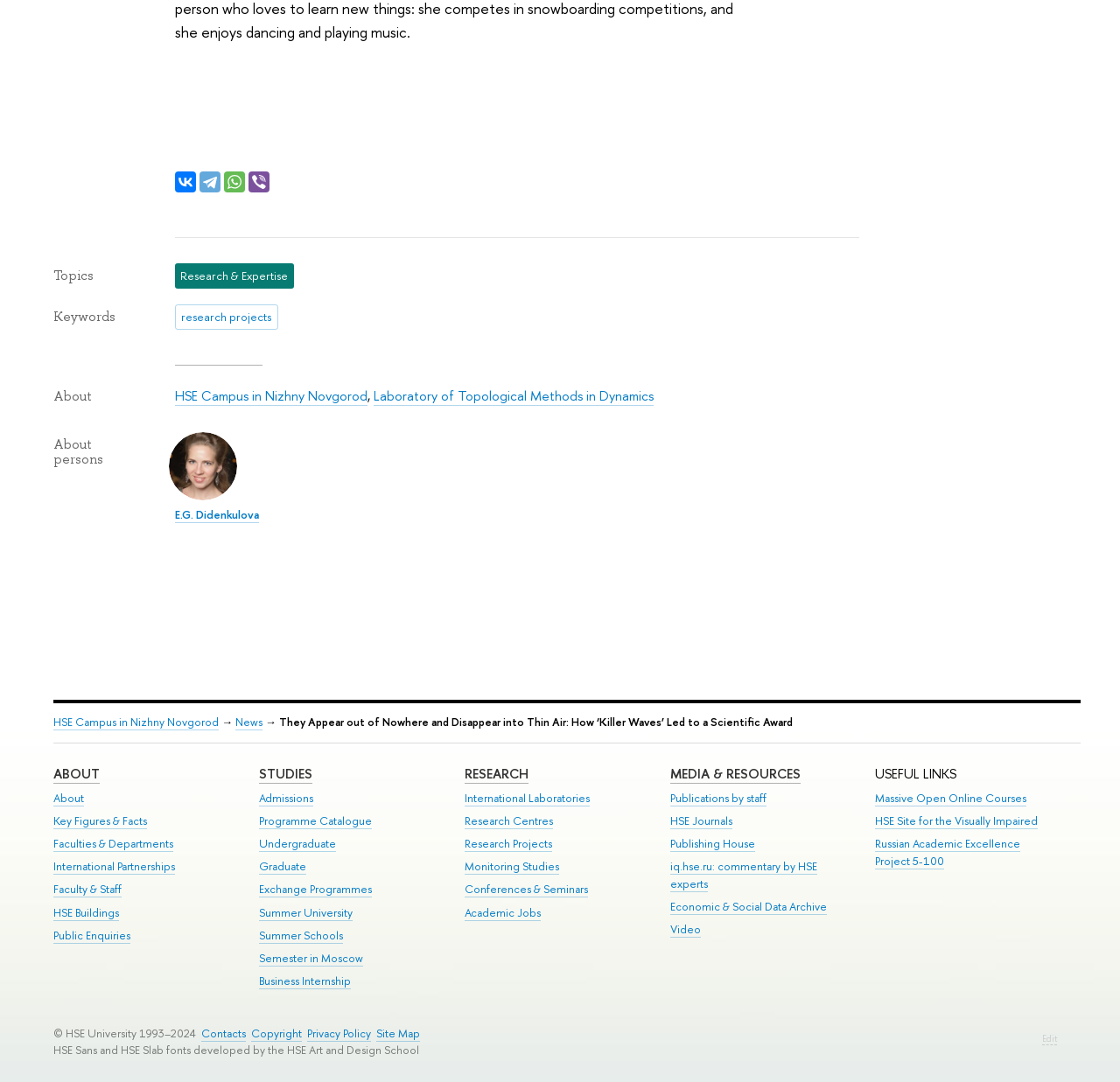Please give a one-word or short phrase response to the following question: 
What is the name of the font developed by the HSE Art and Design School?

HSE Sans and HSE Slab